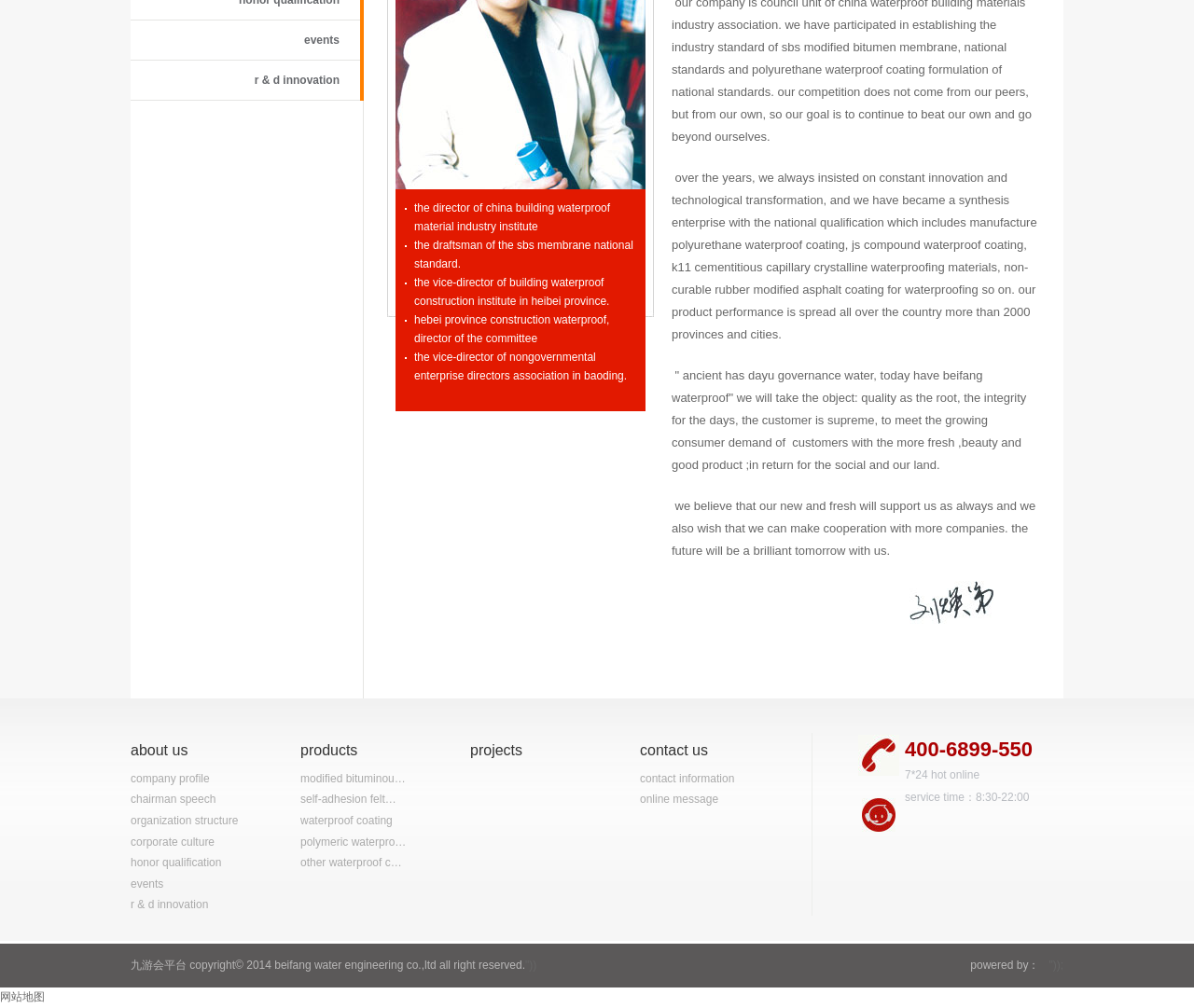Identify the bounding box for the described UI element. Provide the coordinates in (top-left x, top-left y, bottom-right x, bottom-right y) format with values ranging from 0 to 1: events

[0.255, 0.033, 0.284, 0.046]